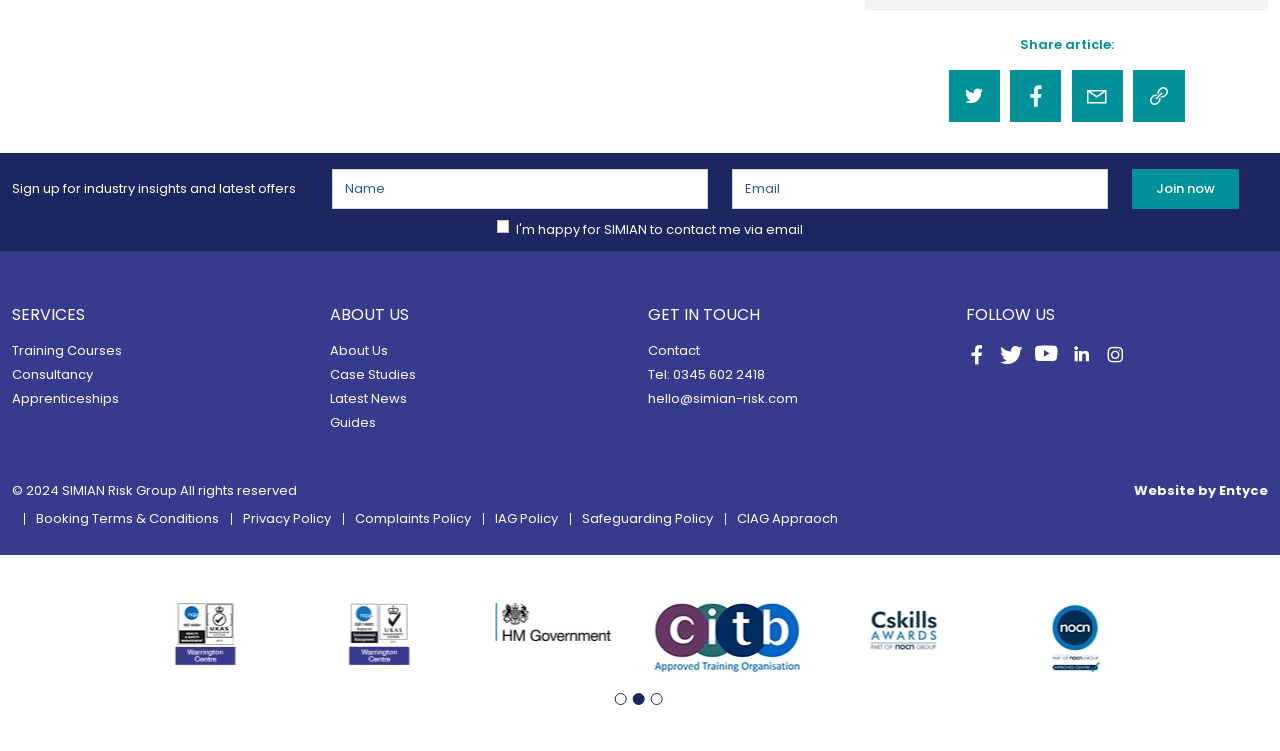Can you provide the bounding box coordinates for the element that should be clicked to implement the instruction: "Click the Join now button"?

[0.884, 0.225, 0.968, 0.278]